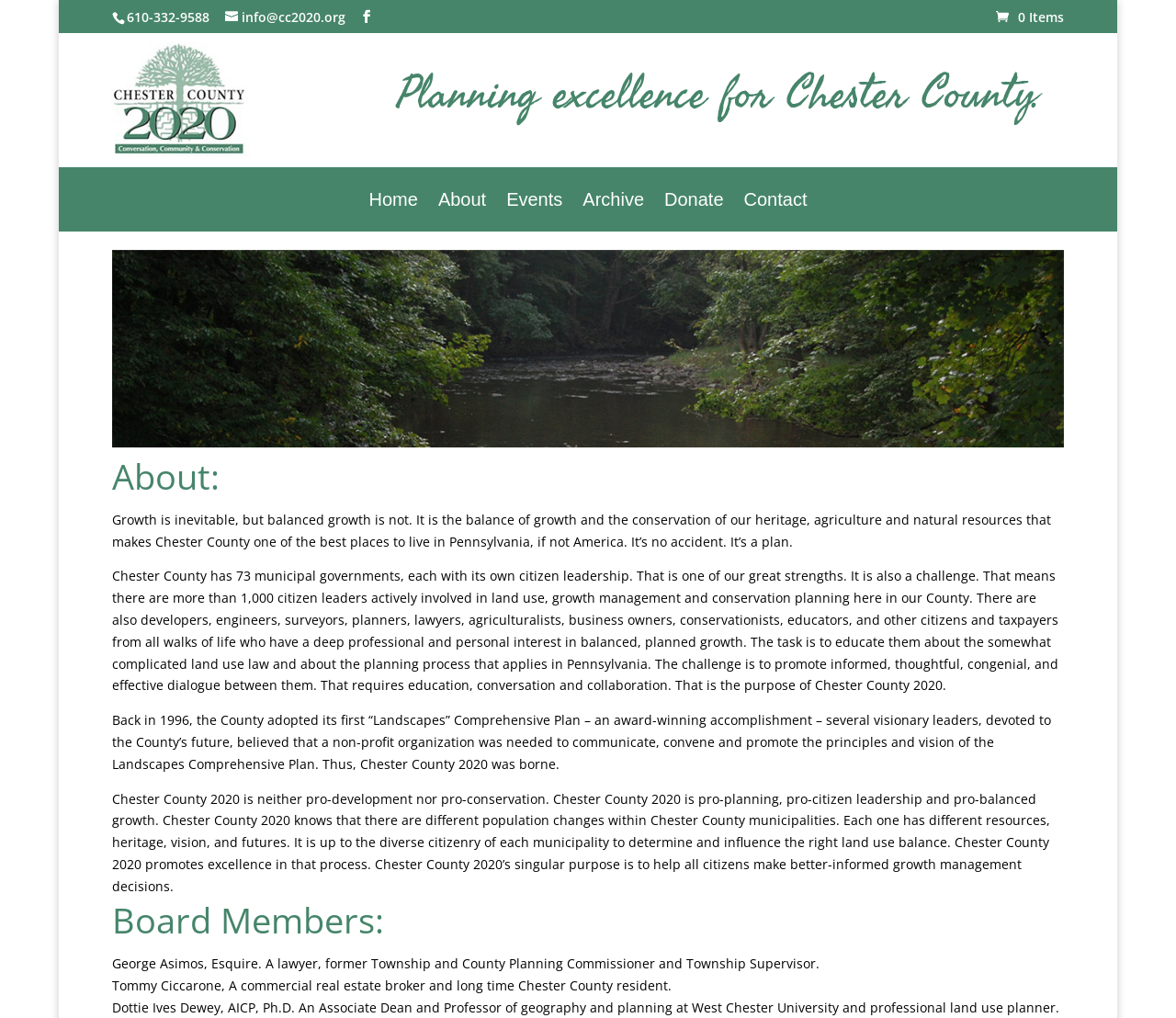Determine the bounding box for the described HTML element: "Archive". Ensure the coordinates are four float numbers between 0 and 1 in the format [left, top, right, bottom].

[0.496, 0.189, 0.548, 0.209]